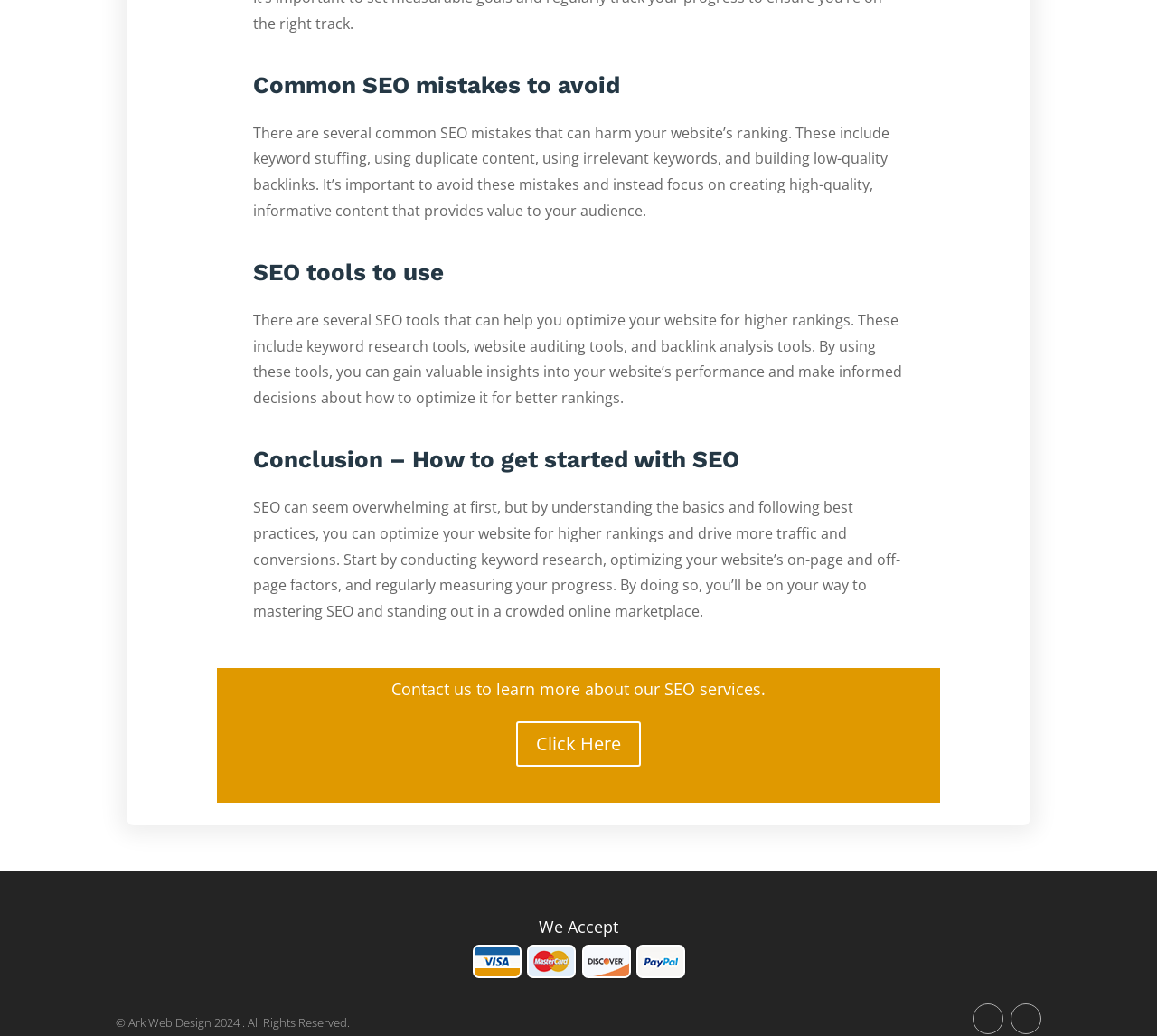Use a single word or phrase to answer the question:
What is the copyright year of the webpage?

2024